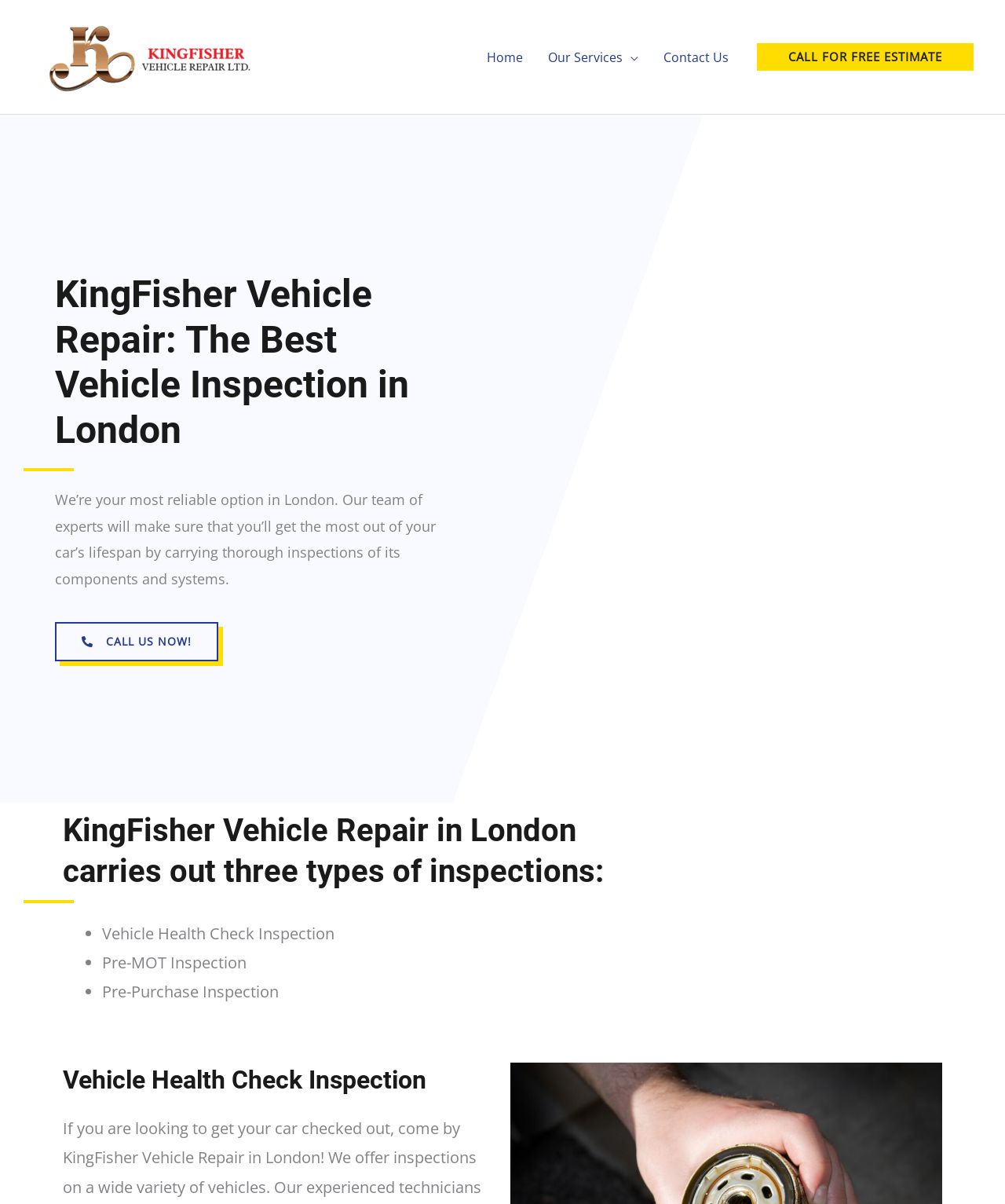Give an extensive and precise description of the webpage.

The webpage is about KingFisher Vehicle Repair, a car body repair service in London. At the top left corner, there is a logo of KingFisher Vehicle Repair. Next to it, on the top right, is a navigation menu with three links: "Home", "Our Services", and "Contact Us". 

Below the navigation menu, on the right side, is a call-to-action link "CALL FOR FREE ESTIMATE". 

The main content of the webpage starts with a heading "KingFisher Vehicle Repair: The Best Vehicle Inspection in London". Below the heading, there is a paragraph of text describing the service, stating that the team of experts will ensure the car's lifespan by carrying out thorough inspections of its components and systems. 

Next to the paragraph, there is a "CALL US NOW!" button. 

Further down, there is another heading "KingFisher Vehicle Repair in London carries out three types of inspections:". Below this heading, there is a list of three types of inspections: "Vehicle Health Check Inspection", "Pre-MOT Inspection", and "Pre-Purchase Inspection". Each item in the list is marked with a bullet point. 

Finally, there is a subheading "Vehicle Health Check Inspection" at the bottom of the page.